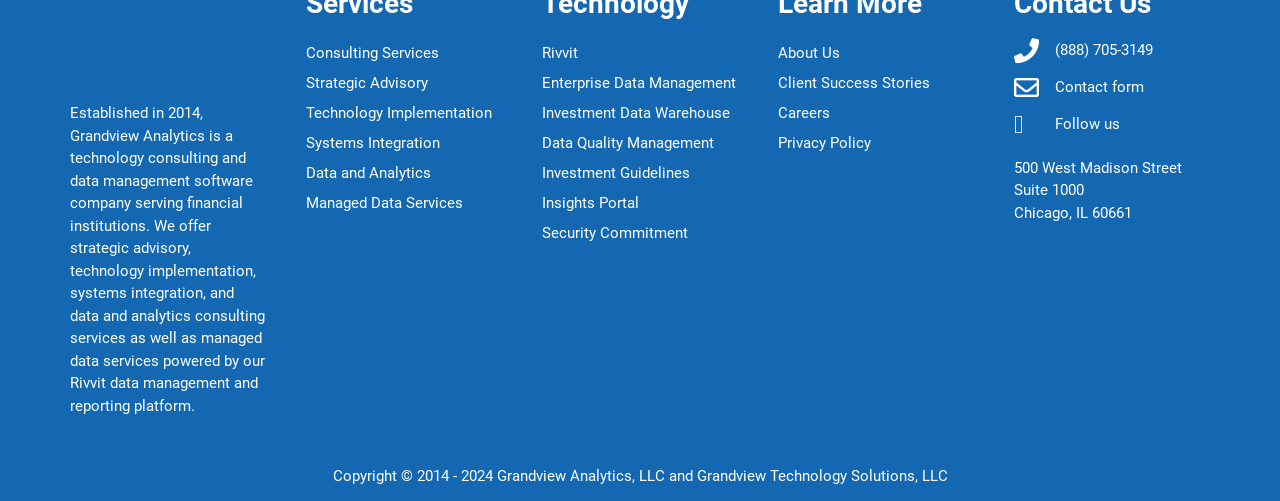Using a single word or phrase, answer the following question: 
What is the phone number to contact the company?

(888) 705-3149